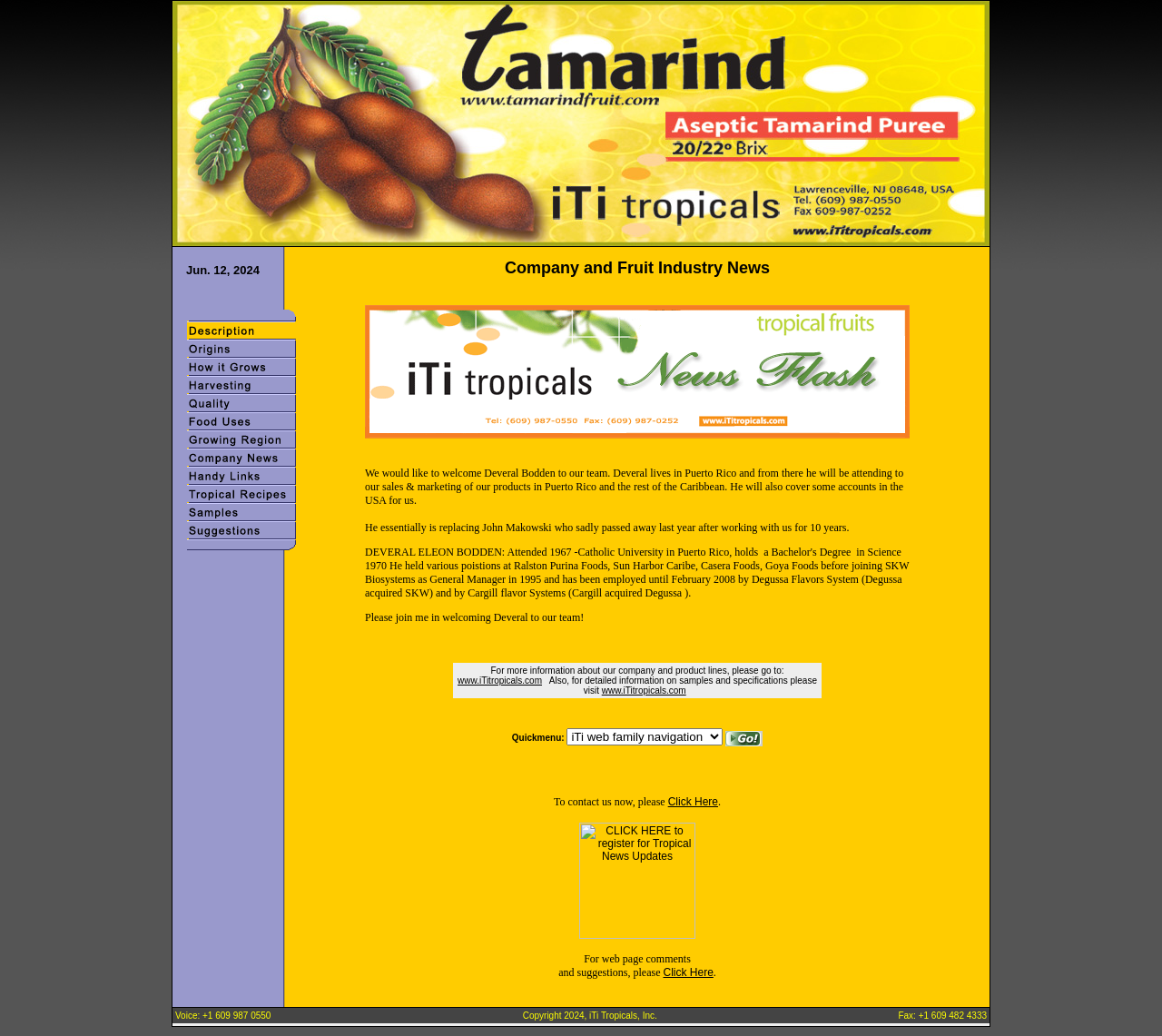Find the bounding box coordinates for the area that should be clicked to accomplish the instruction: "Click on the link to contact us now".

[0.575, 0.768, 0.618, 0.78]